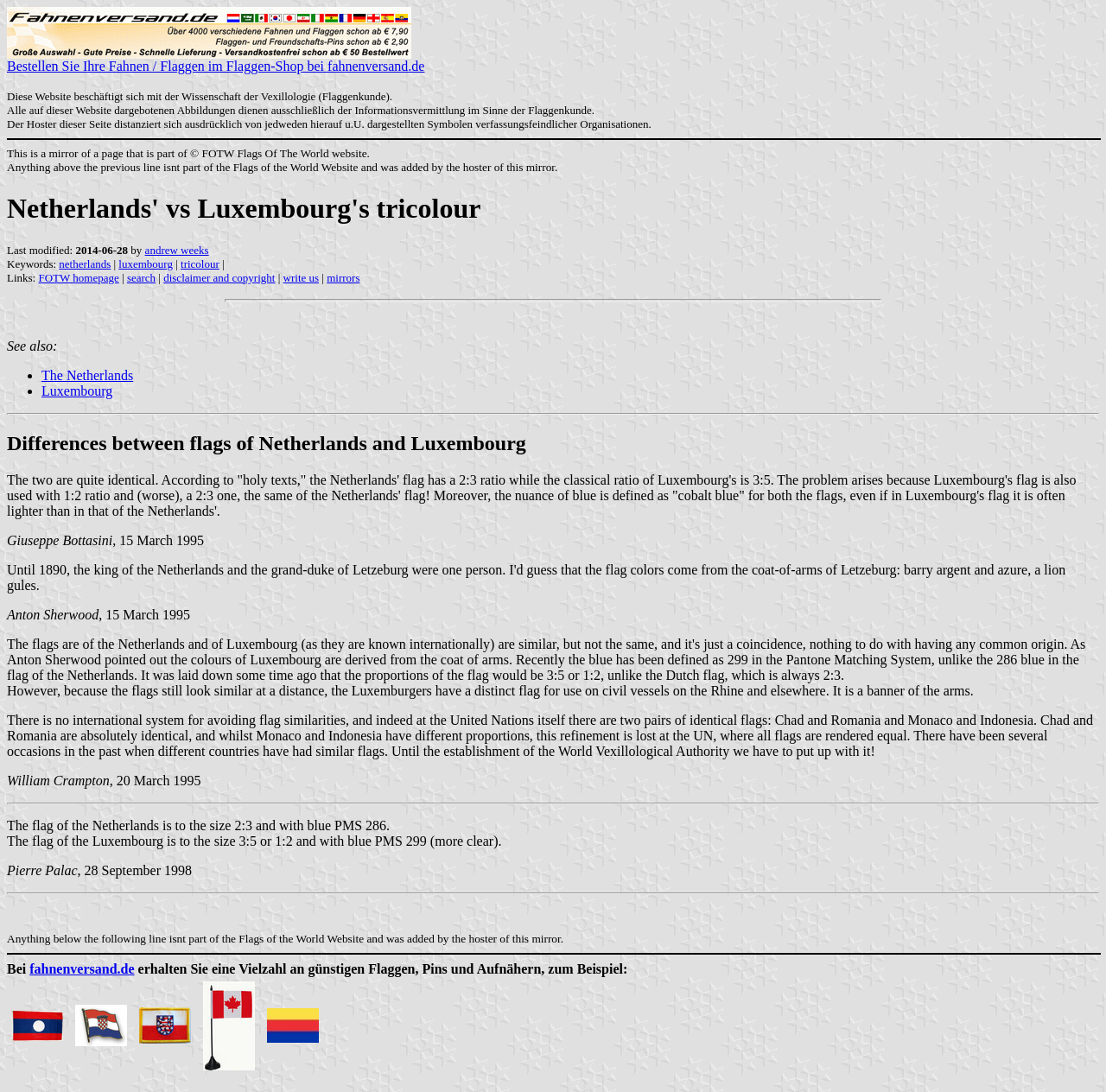Please find the bounding box coordinates of the section that needs to be clicked to achieve this instruction: "Buy a flag of Laos".

[0.006, 0.928, 0.061, 0.942]